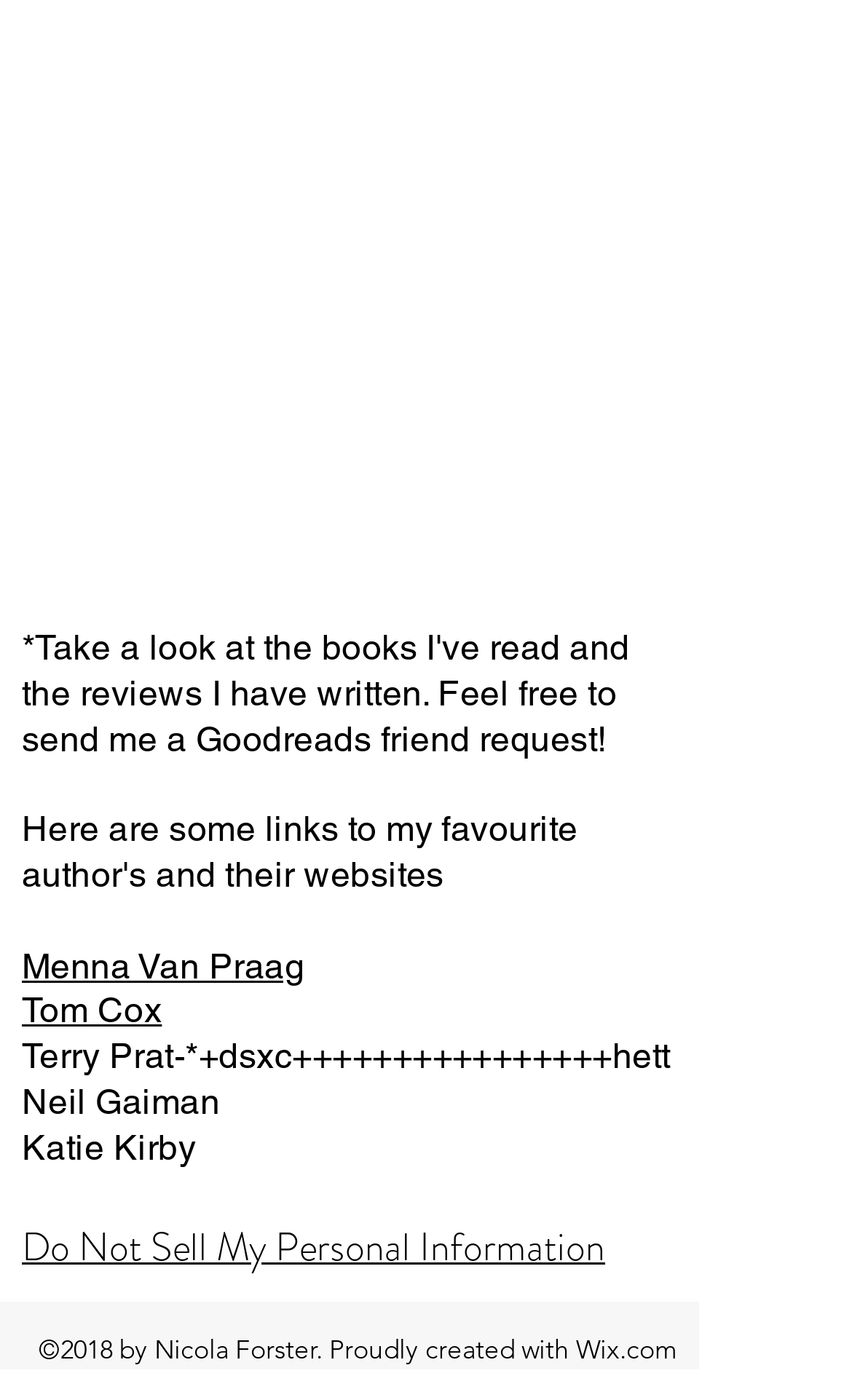What is the purpose of the button at the bottom of the webpage?
Please provide an in-depth and detailed response to the question.

I examined the button element with the text 'Do Not Sell My Personal Information' and inferred that its purpose is to allow users to opt out of selling their personal information.